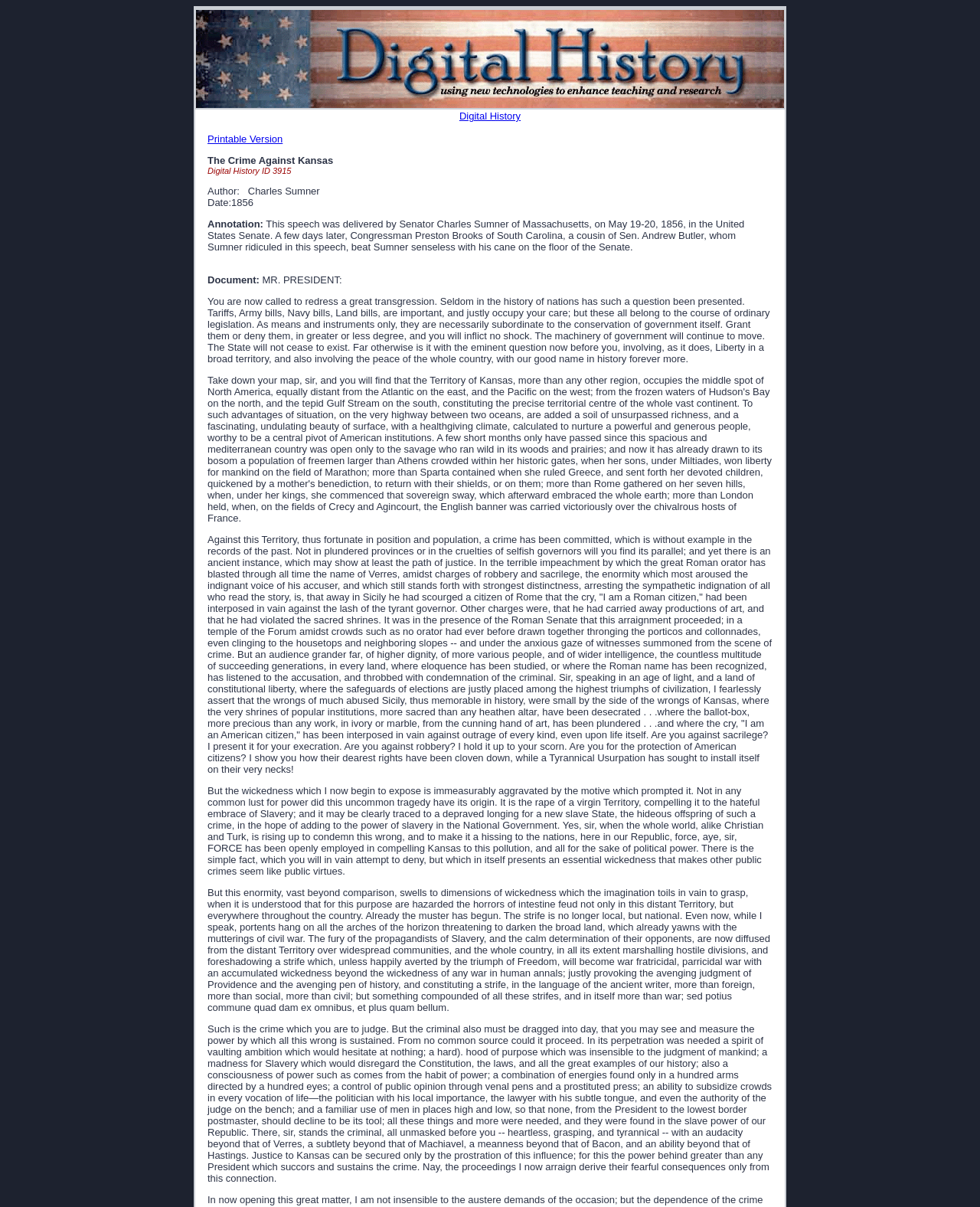Using the description: "Printable Version", determine the UI element's bounding box coordinates. Ensure the coordinates are in the format of four float numbers between 0 and 1, i.e., [left, top, right, bottom].

[0.212, 0.11, 0.289, 0.12]